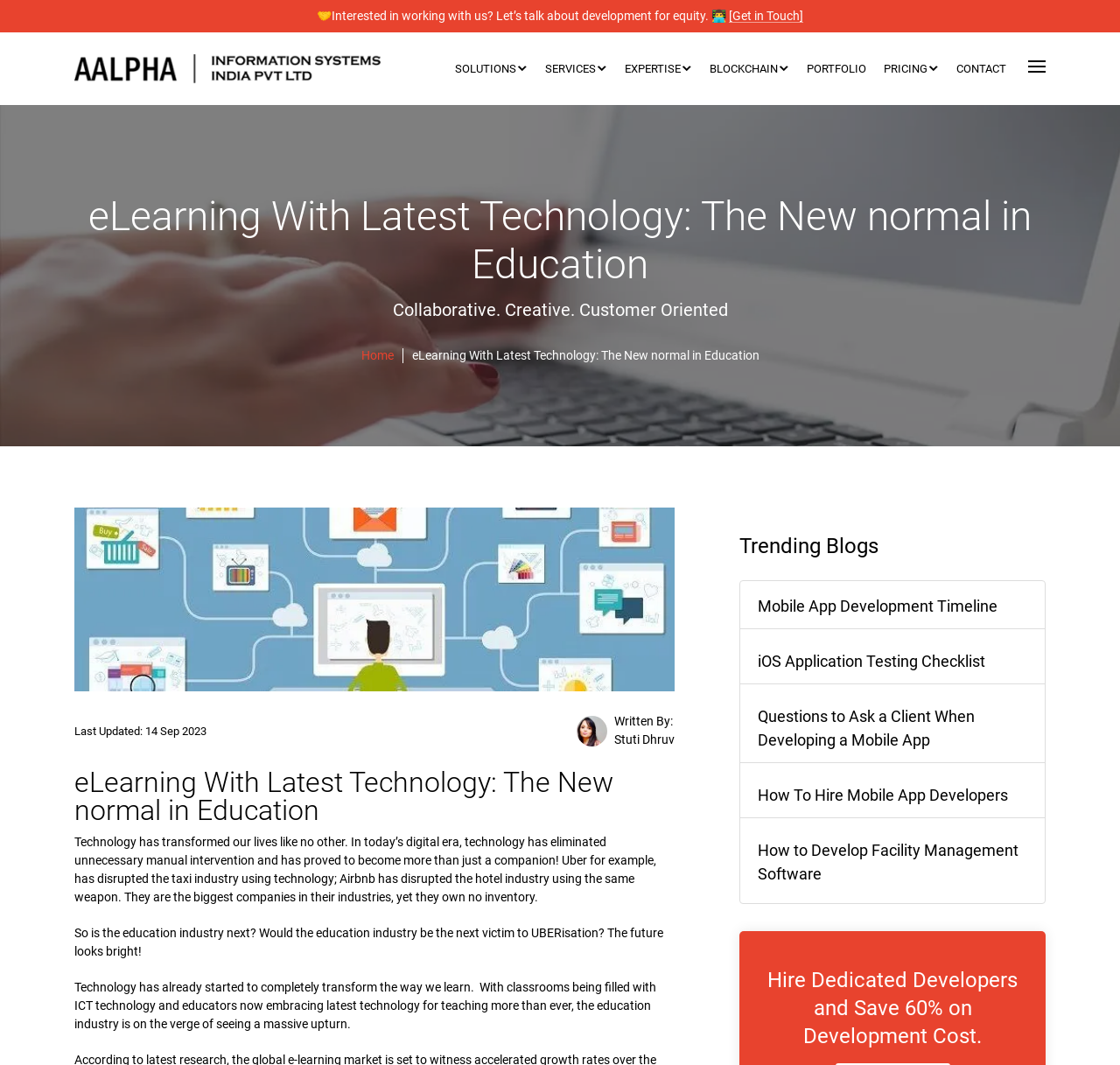Please identify the bounding box coordinates for the region that you need to click to follow this instruction: "Click on 'Get in Touch'".

[0.651, 0.008, 0.717, 0.021]